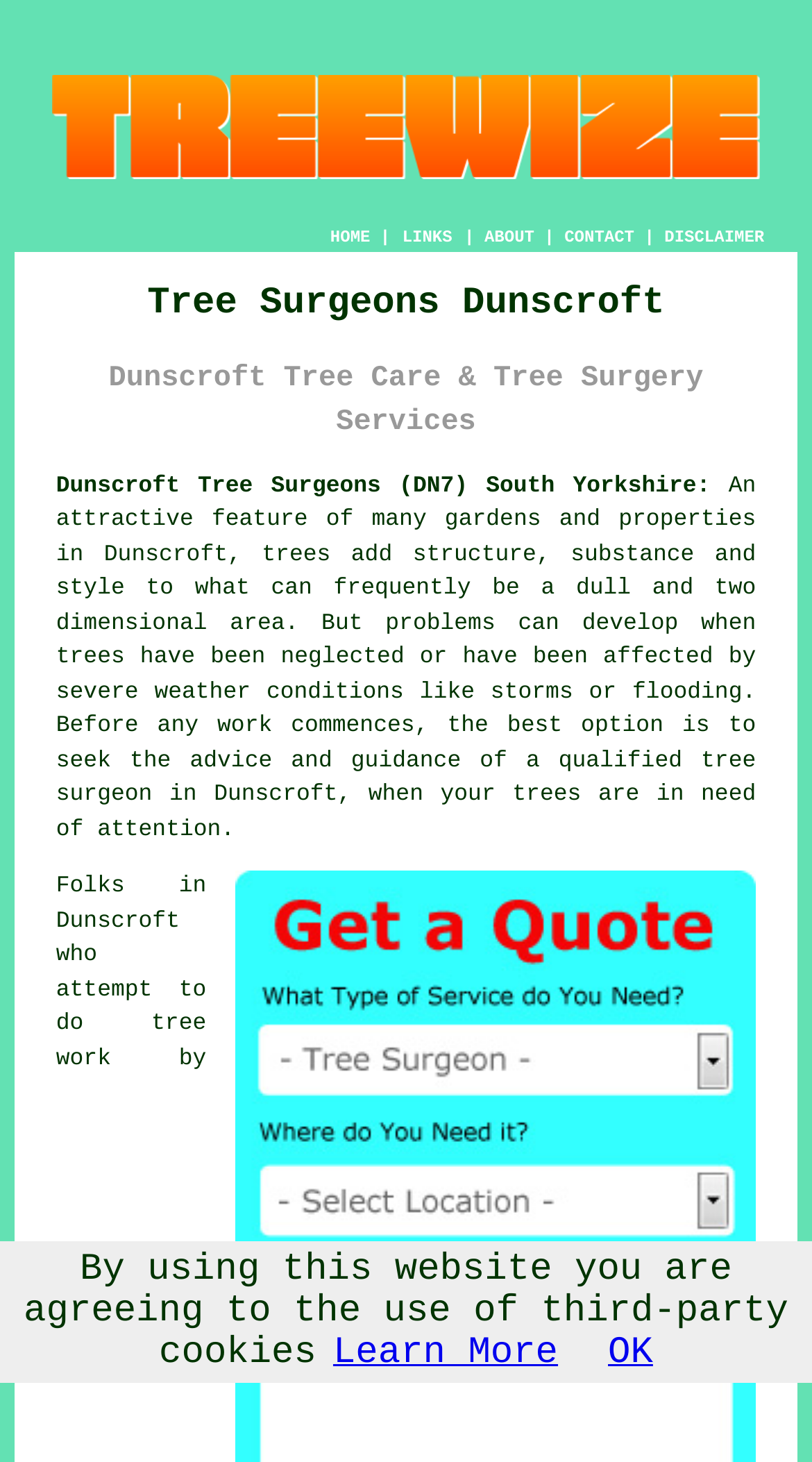Identify the bounding box coordinates of the part that should be clicked to carry out this instruction: "Click the ABOUT link".

[0.597, 0.156, 0.658, 0.169]